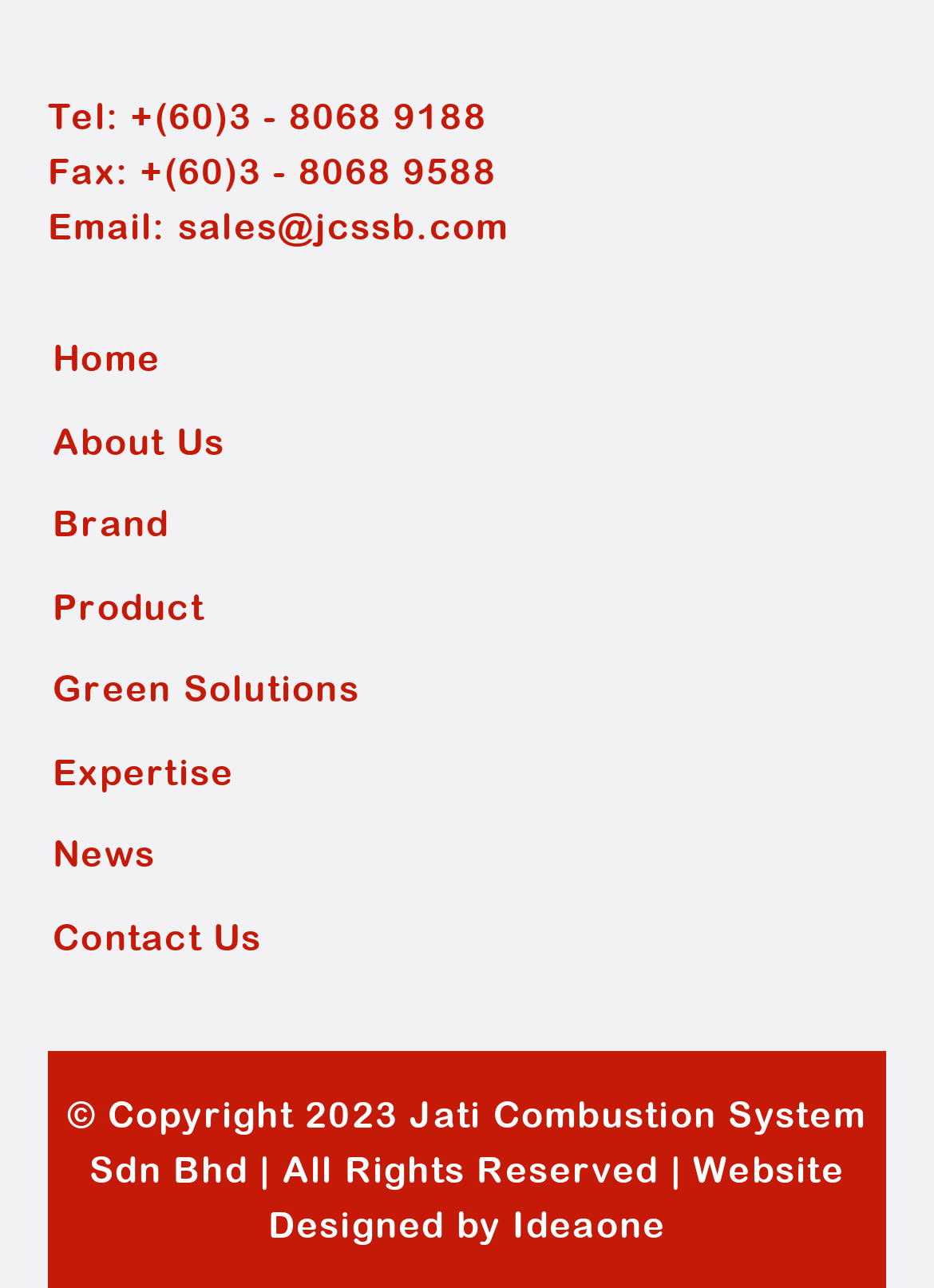Provide a one-word or short-phrase answer to the question:
How many main navigation links are there?

8